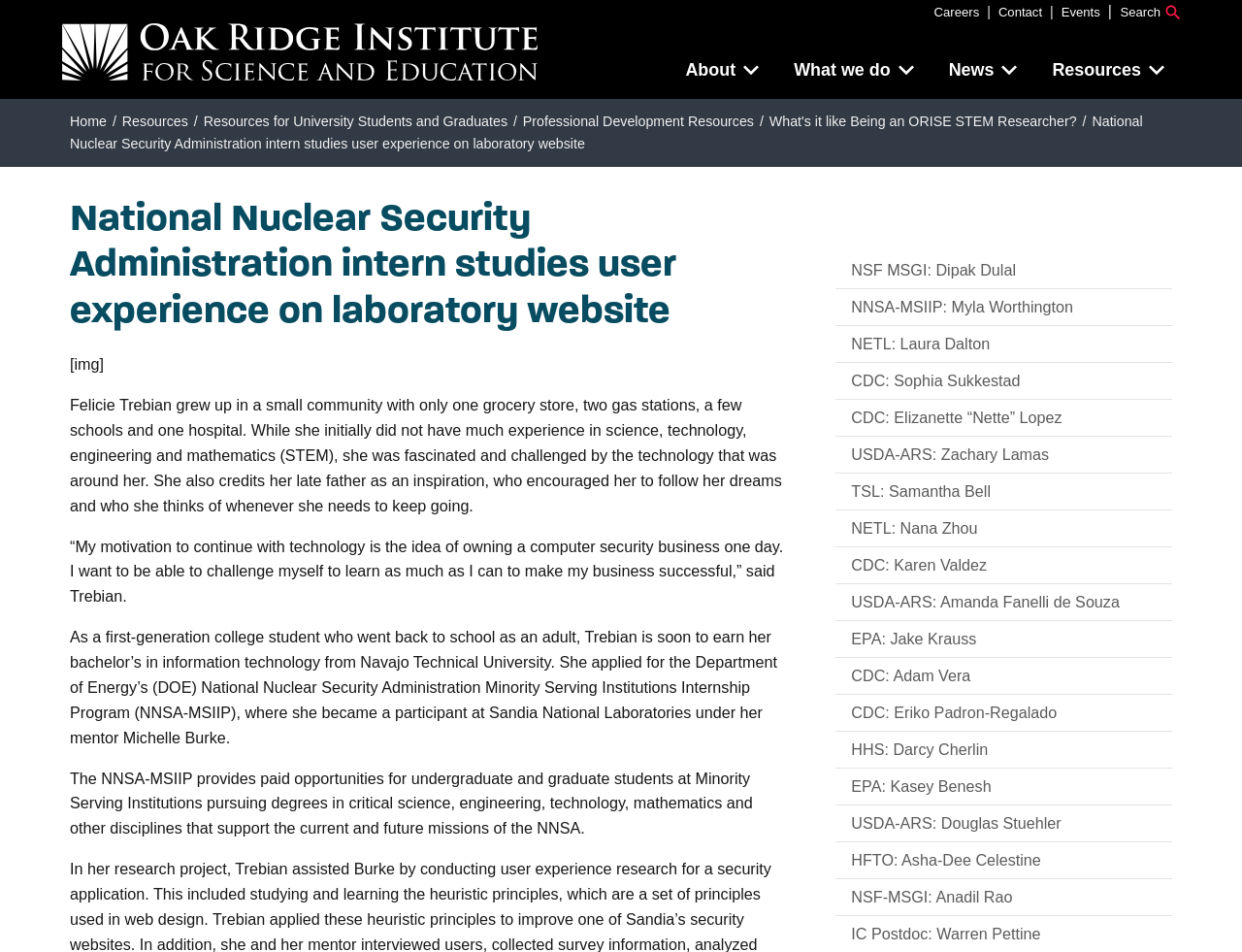Determine the bounding box coordinates of the section to be clicked to follow the instruction: "Click the 'Resources for University Students and Graduates' link". The coordinates should be given as four float numbers between 0 and 1, formatted as [left, top, right, bottom].

[0.164, 0.119, 0.409, 0.136]